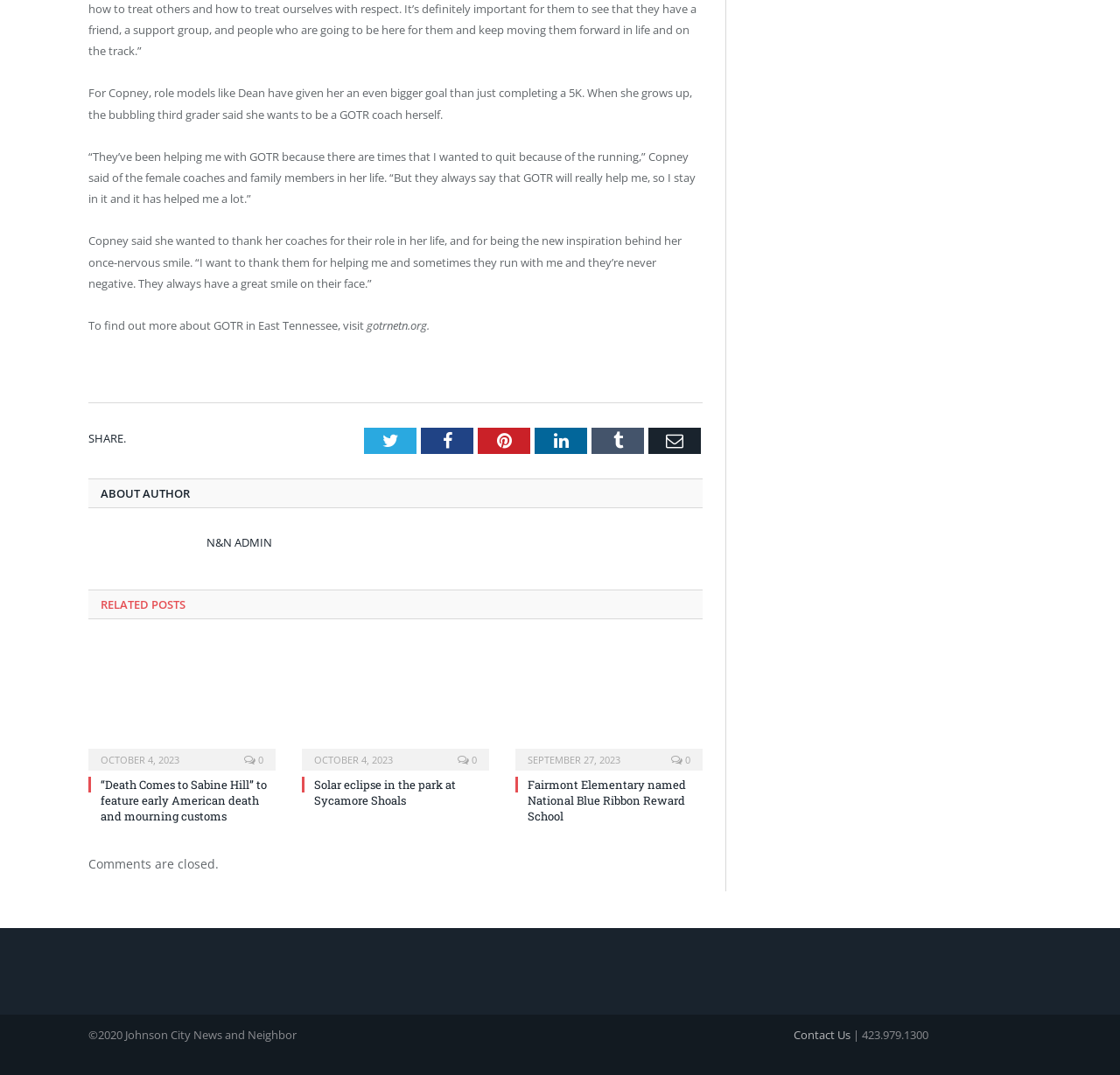Locate the bounding box coordinates of the area to click to fulfill this instruction: "Read about the author". The bounding box should be presented as four float numbers between 0 and 1, in the order [left, top, right, bottom].

[0.079, 0.445, 0.627, 0.473]